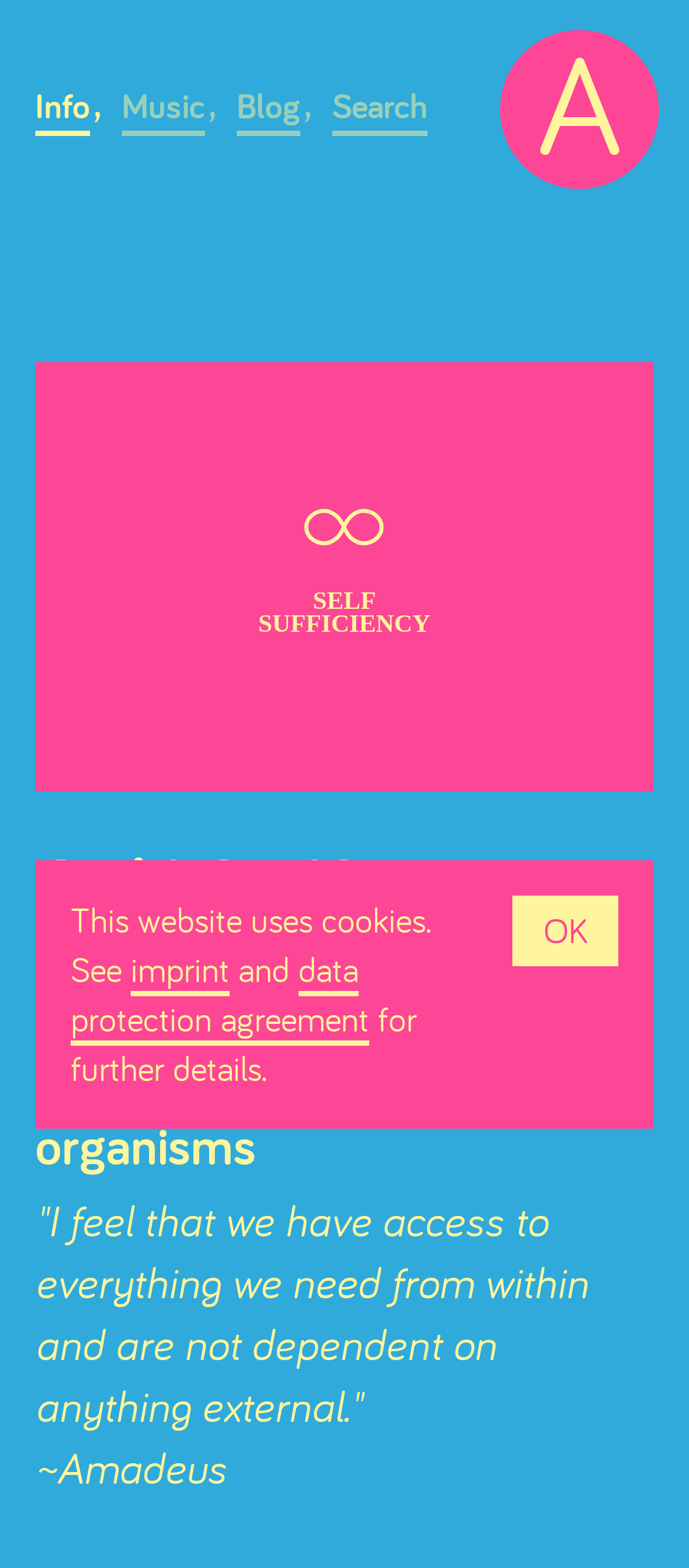Answer the question using only a single word or phrase: 
What is the name of the music producer?

Amadeus Paulussen